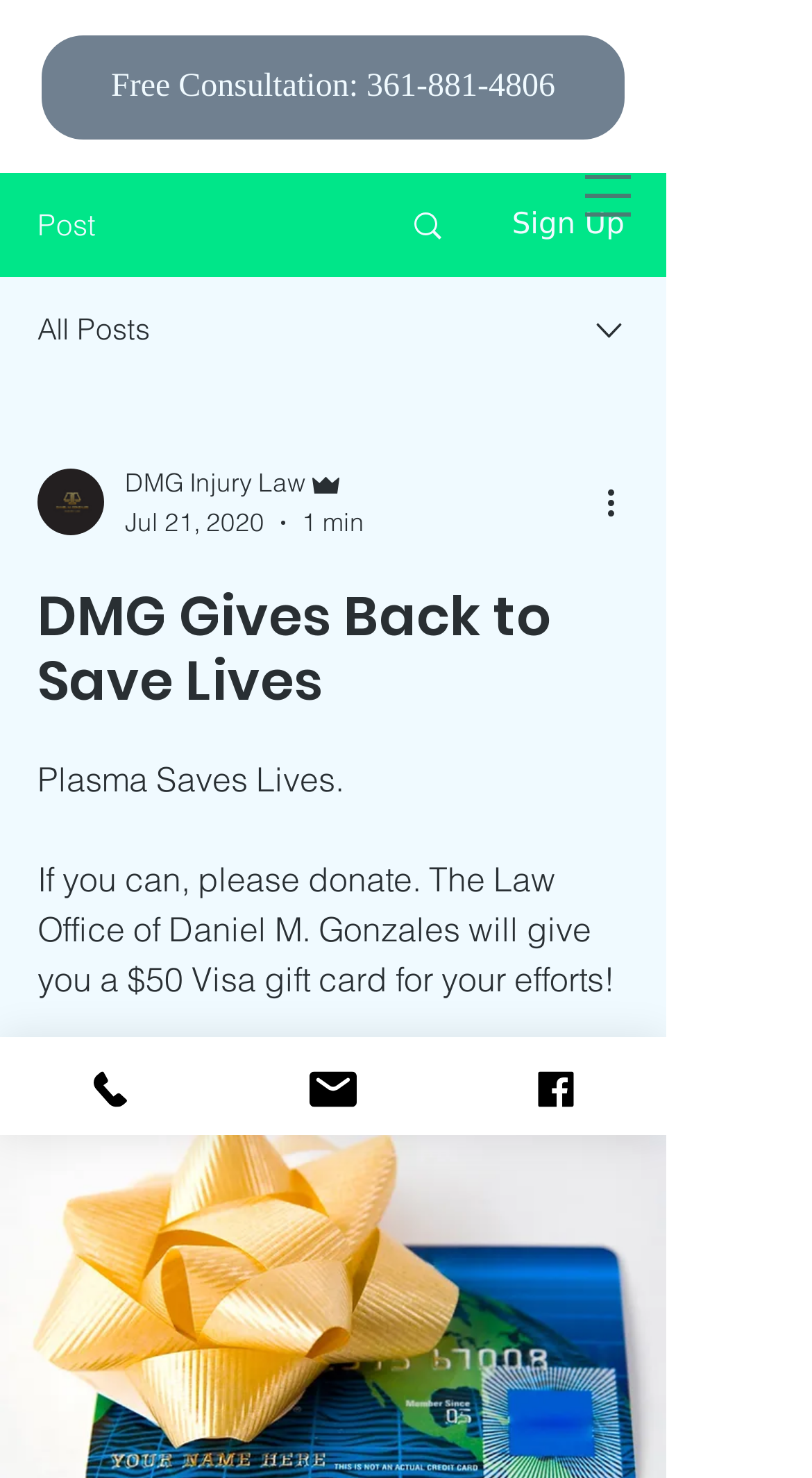Please provide a detailed answer to the question below based on the screenshot: 
What is the topic of the main article?

I read the heading and the text below it, which says 'Plasma Saves Lives.' and 'If you can, please donate...' and inferred that the topic of the main article is plasma donation.